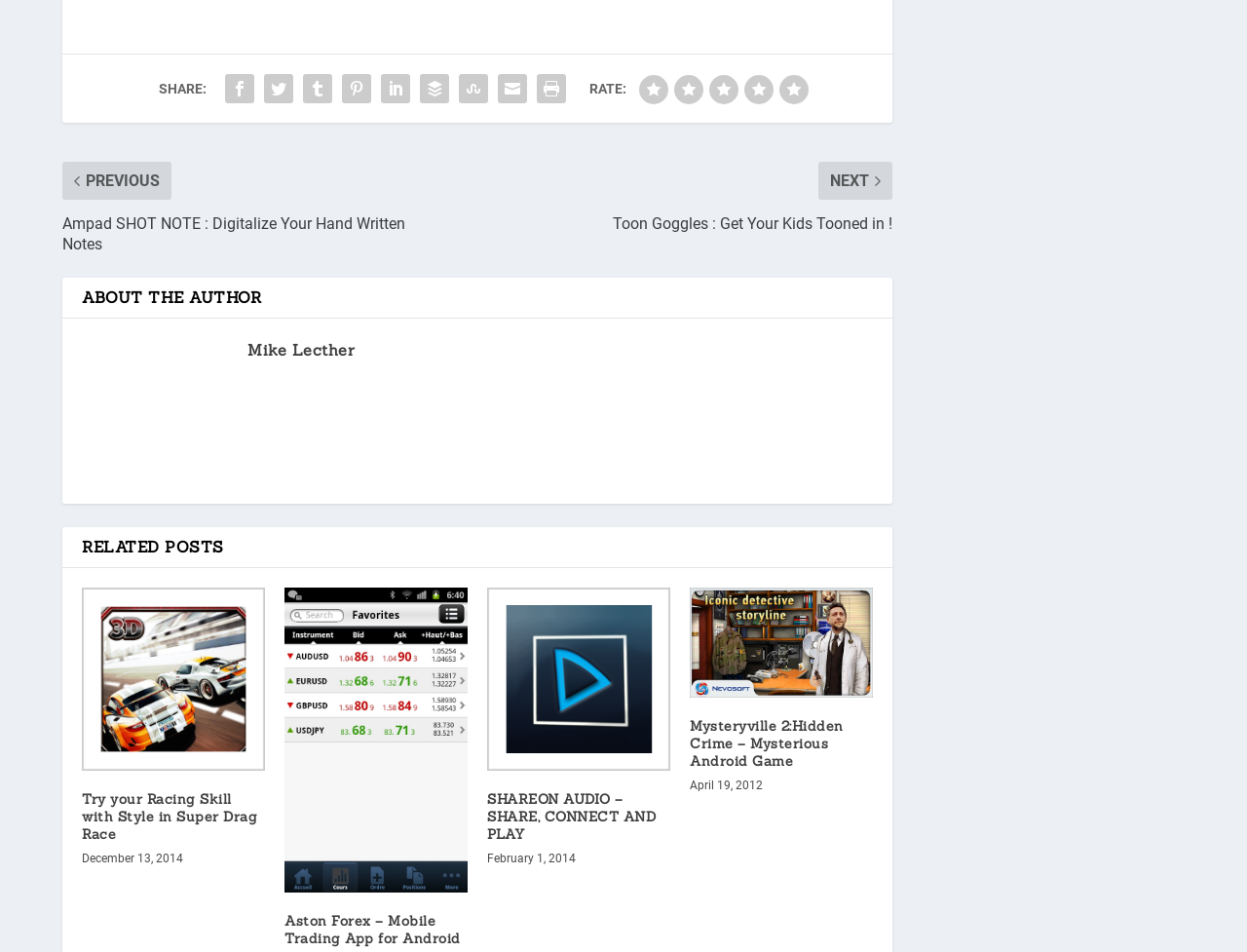Identify the bounding box coordinates of the clickable region necessary to fulfill the following instruction: "View related post". The bounding box coordinates should be four float numbers between 0 and 1, i.e., [left, top, right, bottom].

[0.066, 0.584, 0.212, 0.777]